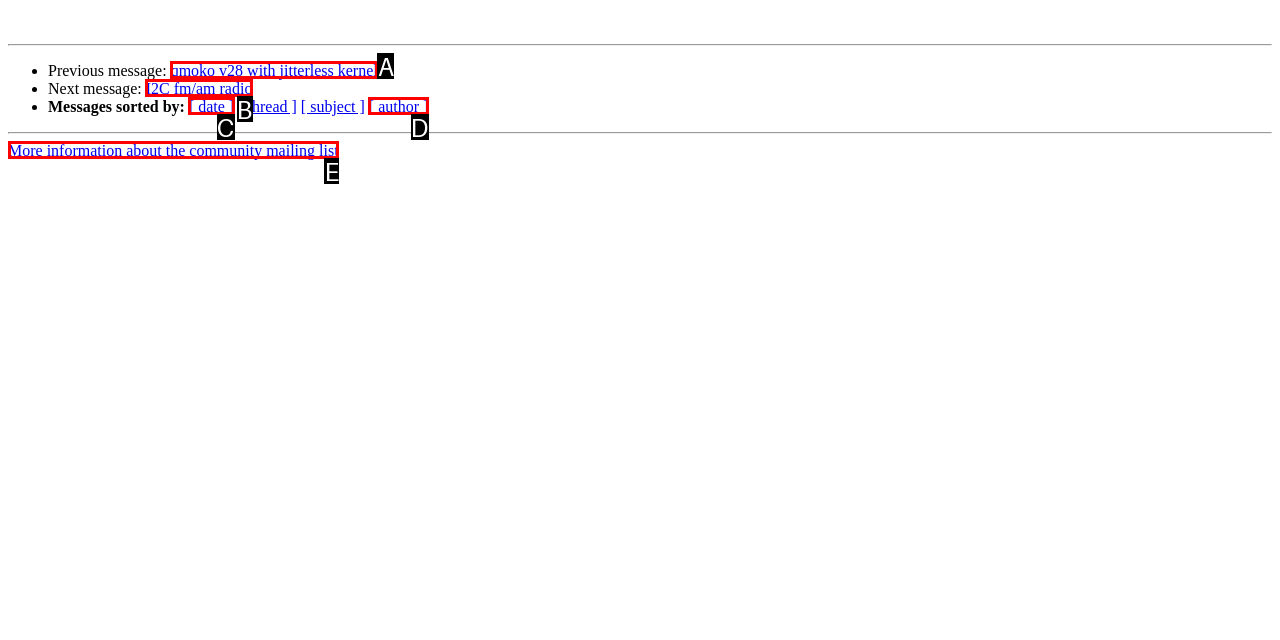Based on the element description: qmoko v28 with jitterless kernel, choose the HTML element that matches best. Provide the letter of your selected option.

A